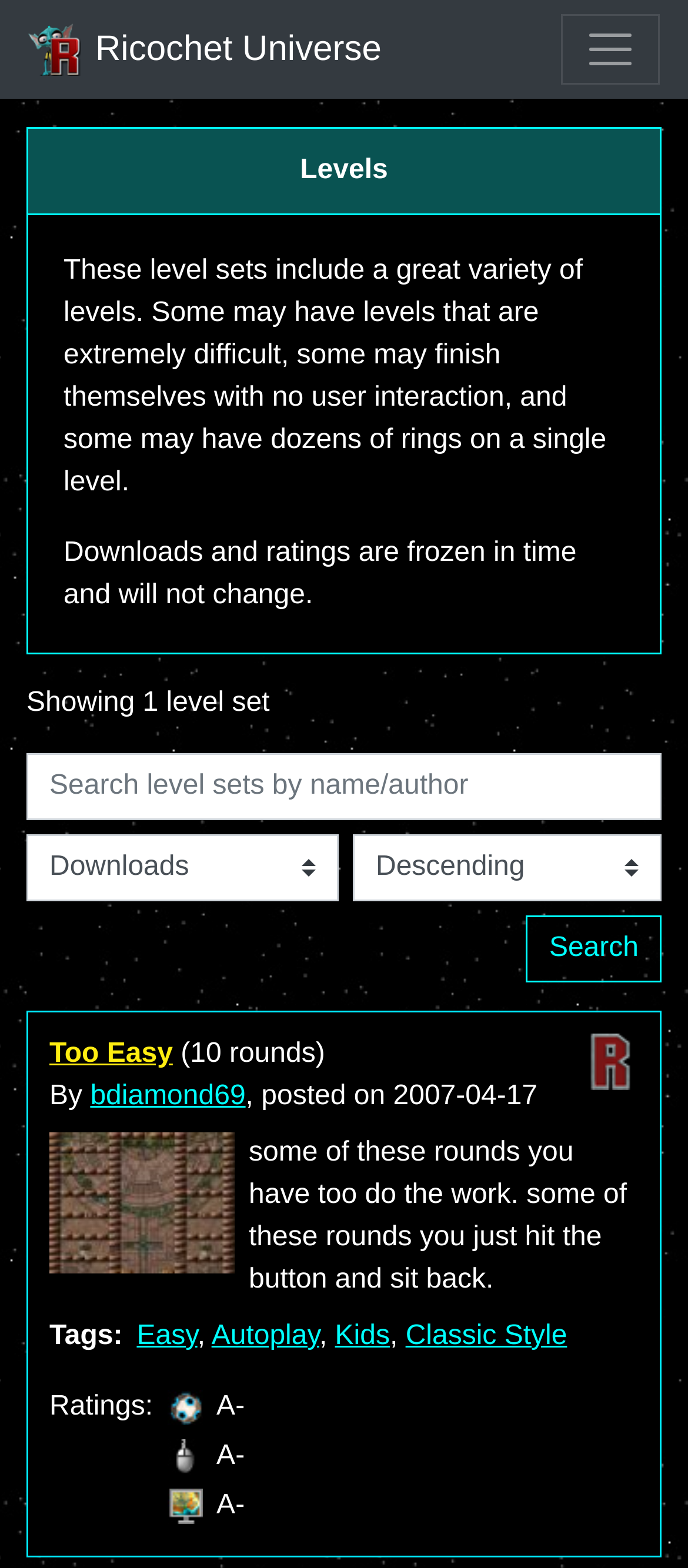Please use the details from the image to answer the following question comprehensively:
What is the rating of the level set 'Too Easy'?

The answer can be found in the LayoutTableCell element with the text 'A-' which is inside the LayoutTableRow element that contains the rating information for the level set 'Too Easy'.